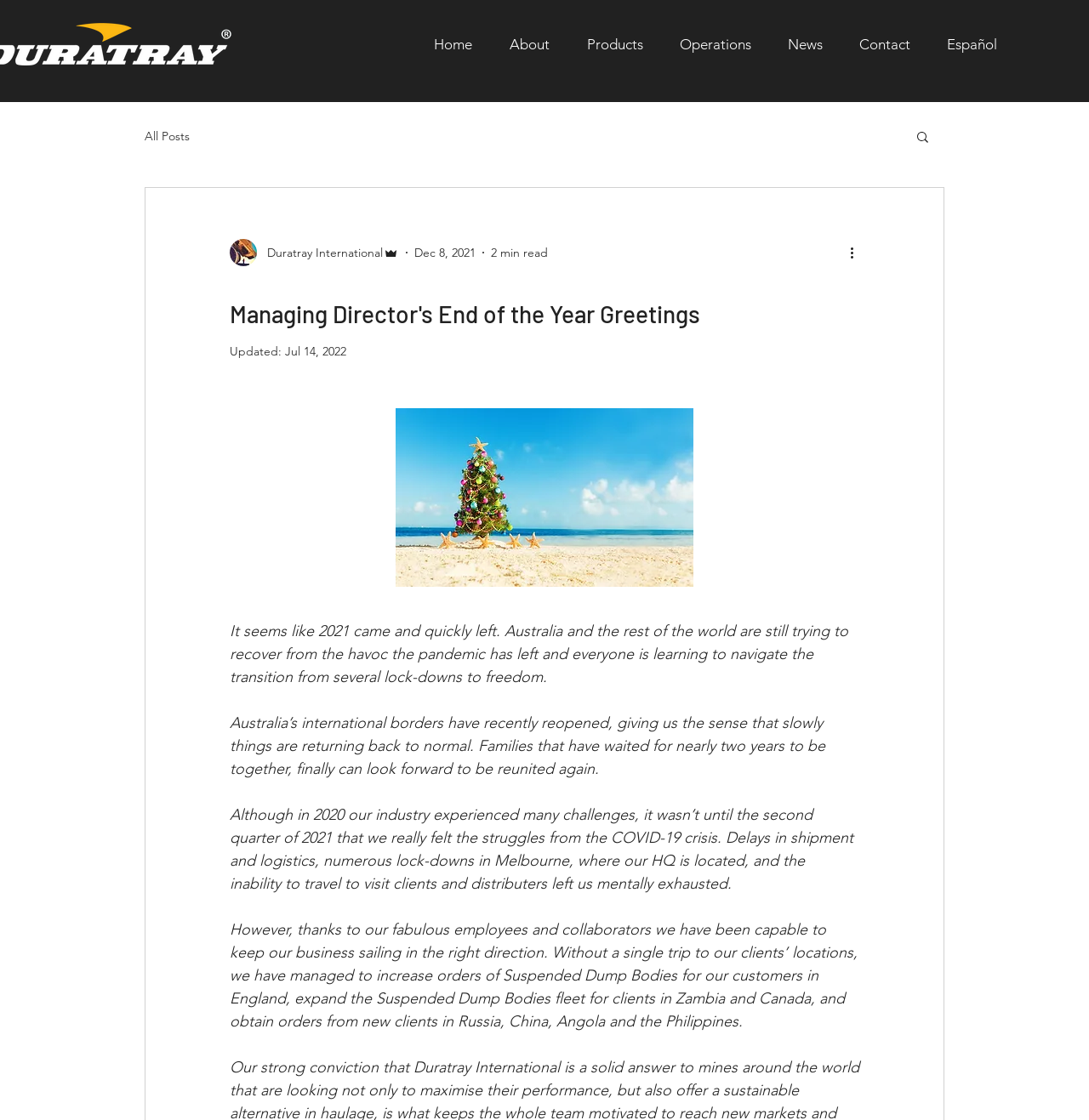Give a detailed account of the webpage.

The webpage appears to be a blog post or article from a company, specifically the Managing Director's end-of-year greetings. At the top, there is a navigation menu with links to different sections of the website, including "Home", "About", "Products", "Operations", "News", "Contact", and "Español". Below this, there is a secondary navigation menu with a link to "All Posts" and a search button accompanied by a small image.

To the left of the navigation menus, there is a section with the company name "Duratray International" and the author's name "Admin" along with their profile picture. Below this, there is a date "Dec 8, 2021" and a reading time "2 min read".

The main content of the webpage is the article itself, which is headed by the title "Managing Director's End of the Year Greetings". The article is divided into several paragraphs, which discuss the challenges faced by the company and the industry in 2021 due to the COVID-19 pandemic, including delays in shipment and logistics, lockdowns, and travel restrictions. However, despite these challenges, the company has managed to increase orders and expand its business to new clients in various countries.

There are several images on the webpage, including the author's profile picture, a small image next to the search button, and another image below the article title.